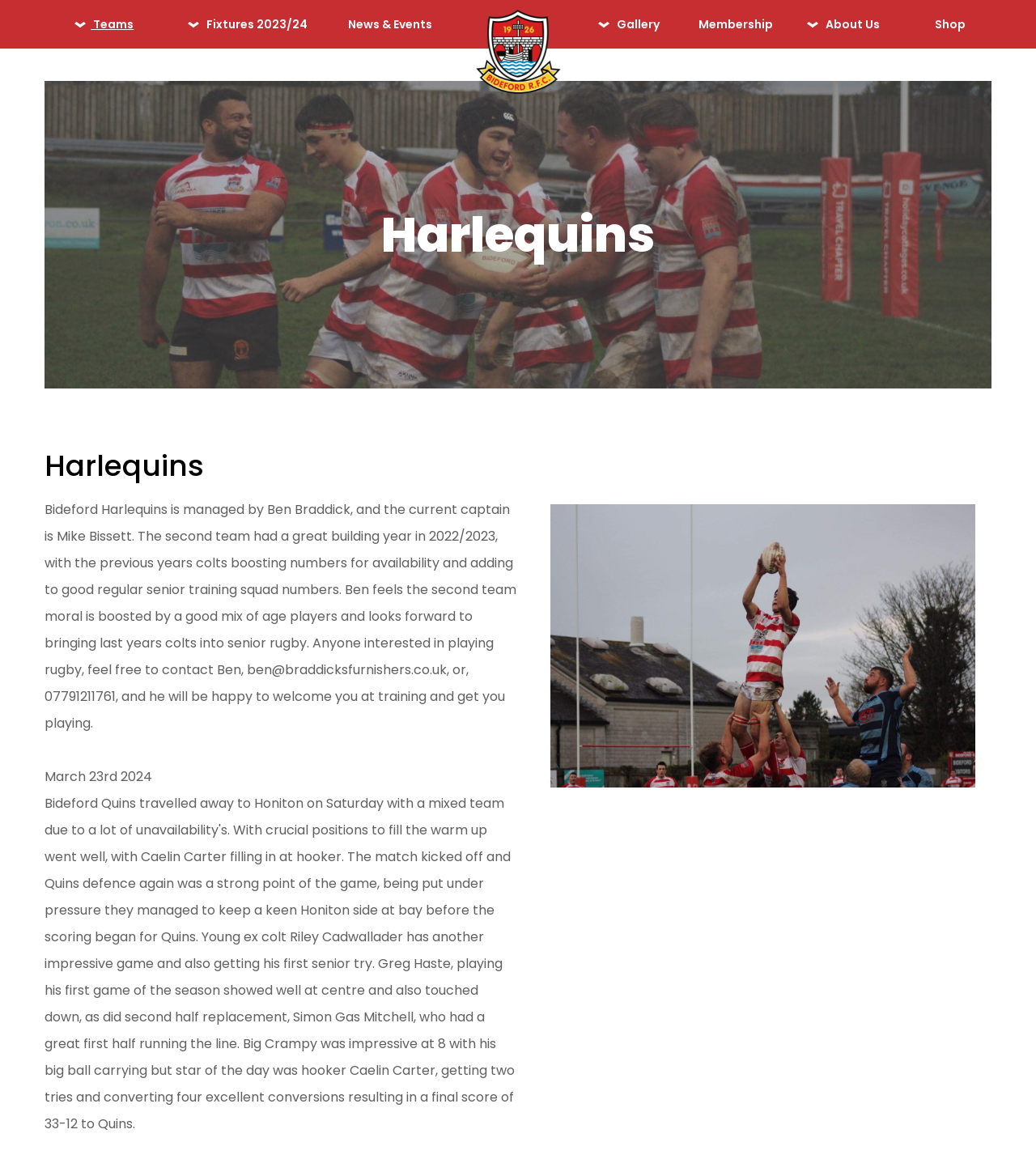What is the position of Mike Bissett in the rugby team? Look at the image and give a one-word or short phrase answer.

Captain